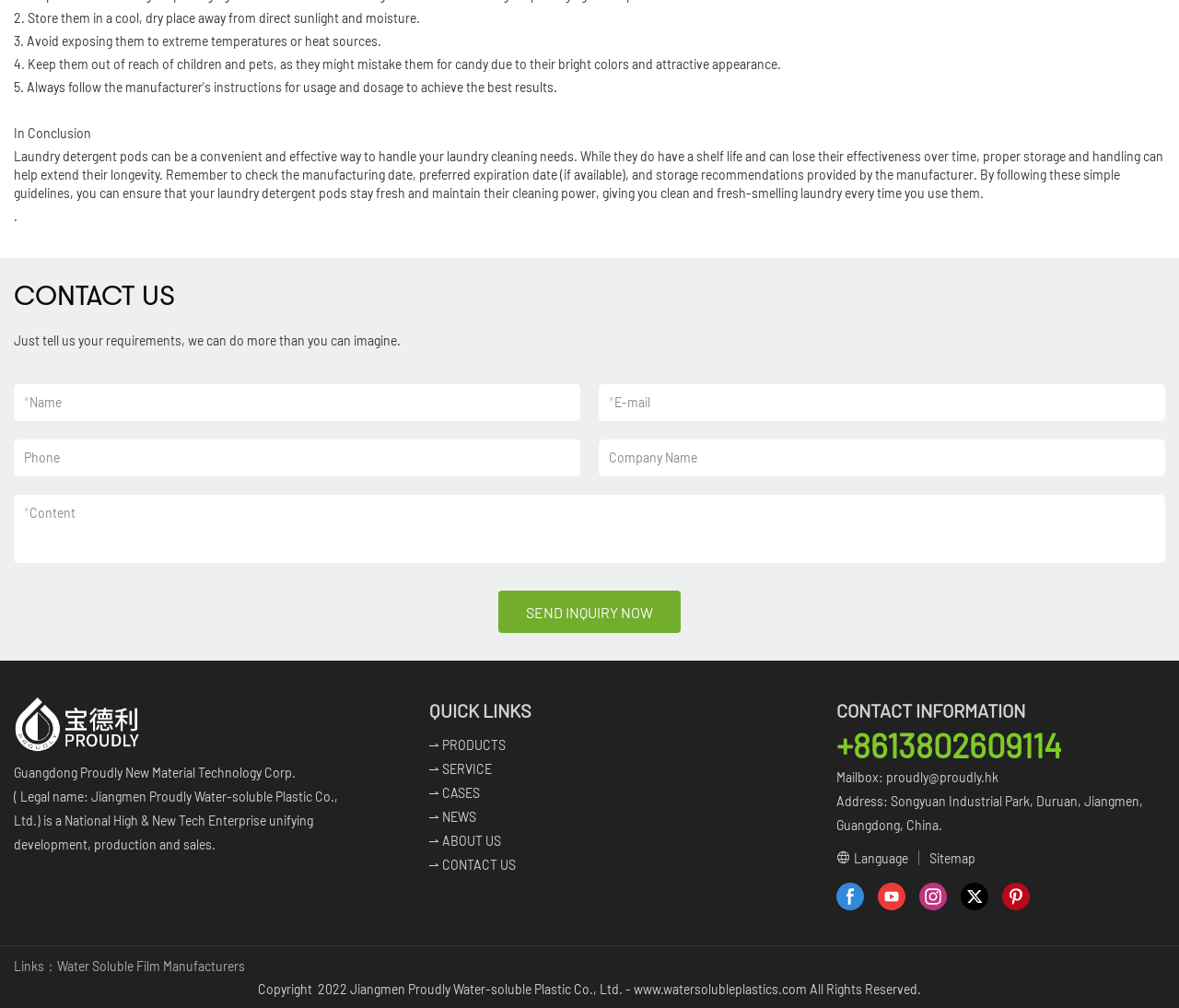Determine the bounding box coordinates of the clickable element to achieve the following action: 'Click the facebook link'. Provide the coordinates as four float values between 0 and 1, formatted as [left, top, right, bottom].

[0.71, 0.876, 0.733, 0.903]